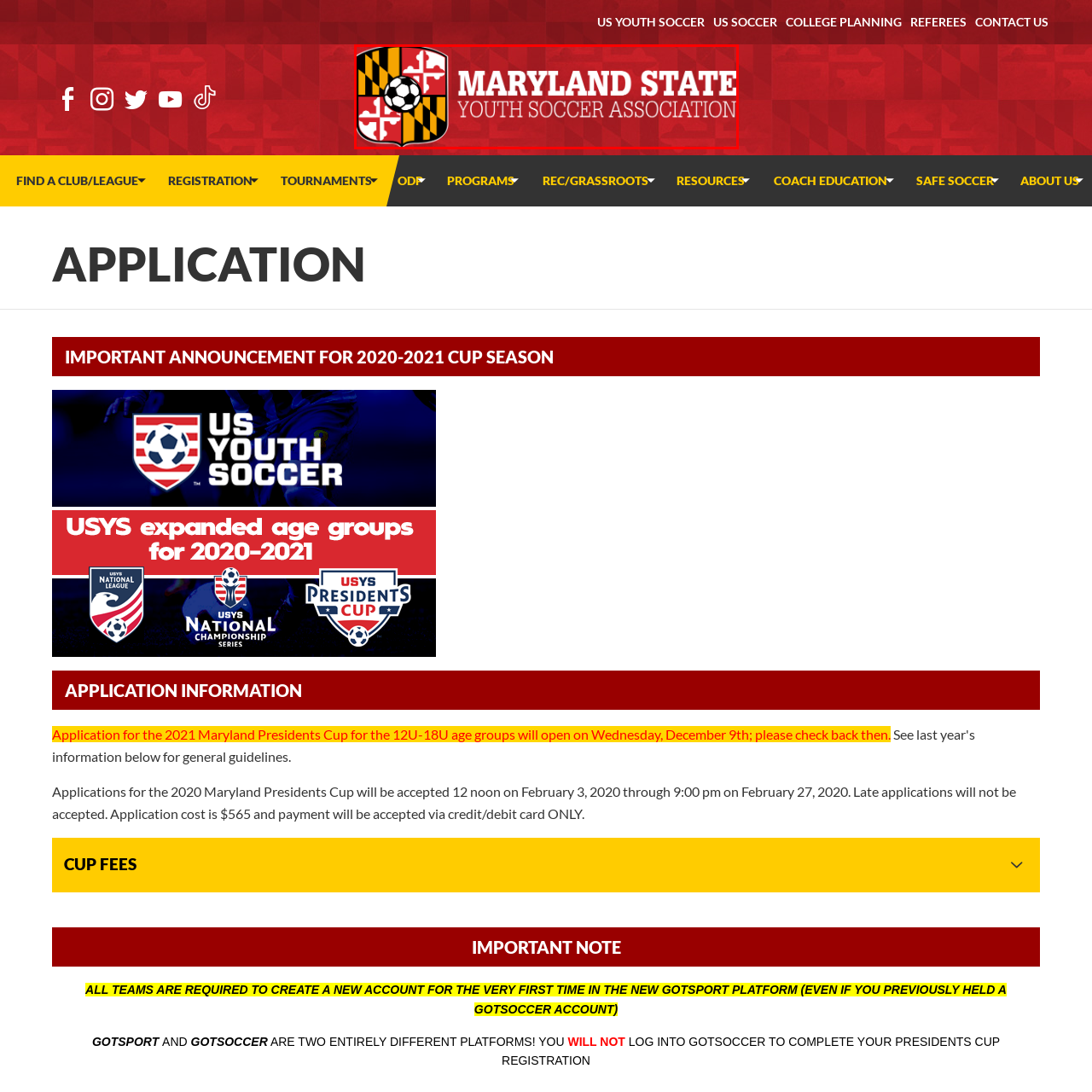What is the central element of the logo?
Inspect the image within the red bounding box and answer concisely using one word or a short phrase.

Soccer ball